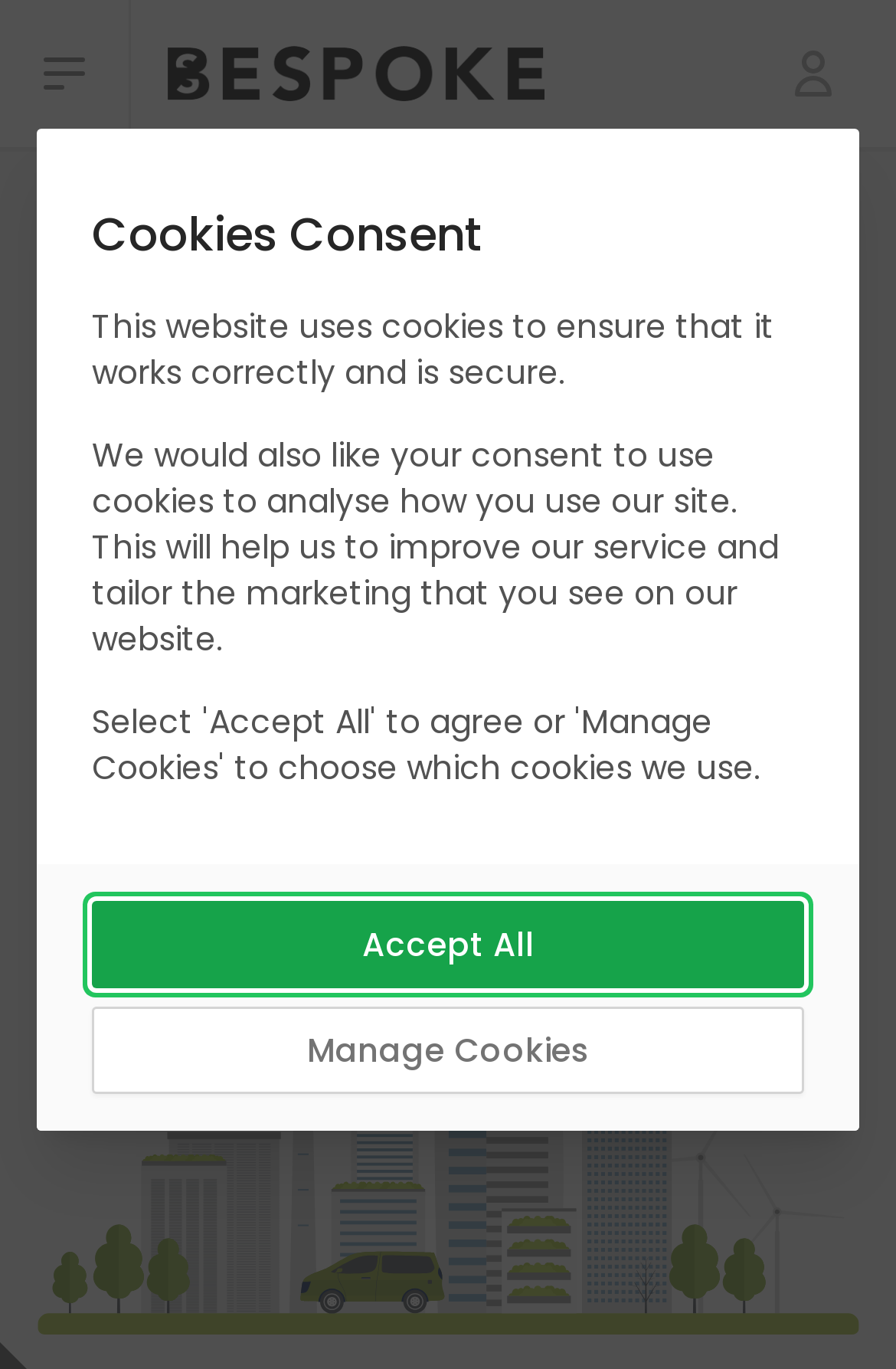Determine the bounding box coordinates for the element that should be clicked to follow this instruction: "Learn how the company works". The coordinates should be given as four float numbers between 0 and 1, in the format [left, top, right, bottom].

[0.131, 0.426, 0.503, 0.51]